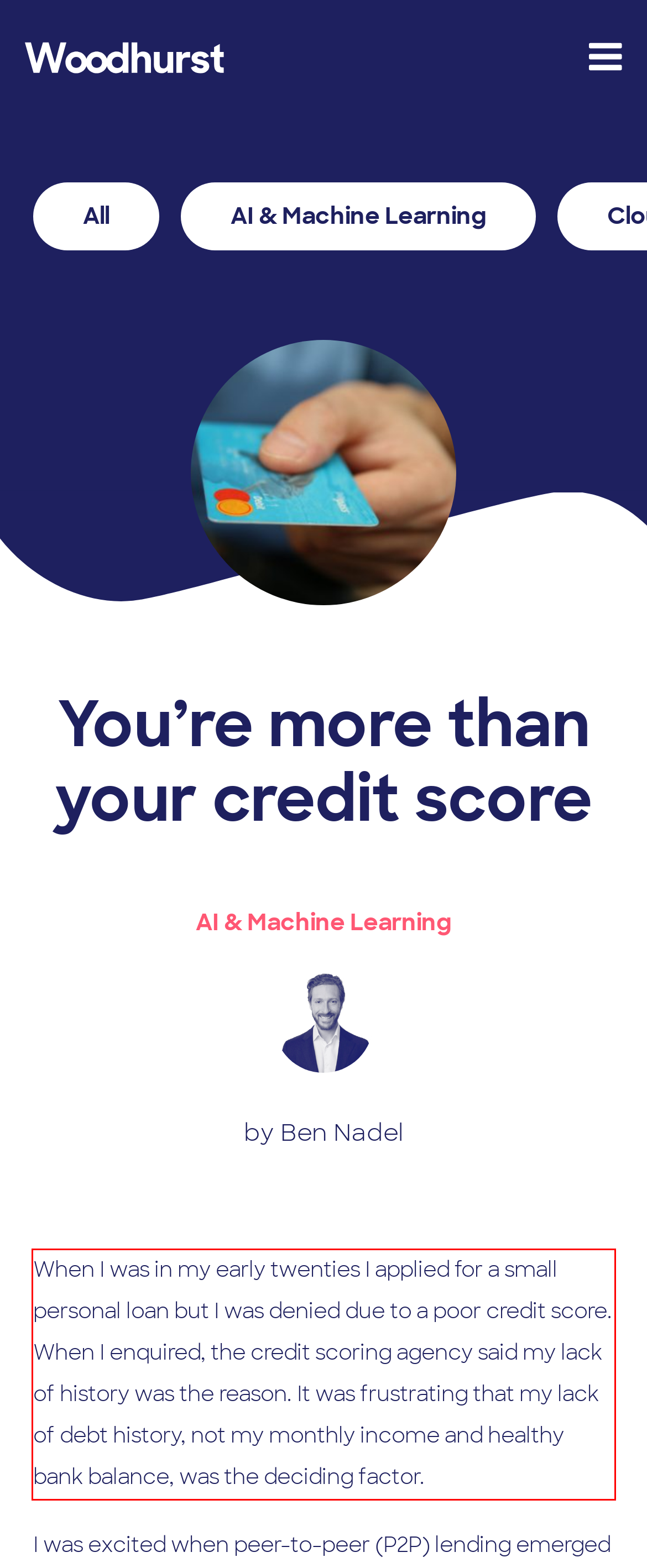Please extract the text content within the red bounding box on the webpage screenshot using OCR.

When I was in my early twenties I applied for a small personal loan but I was denied due to a poor credit score. When I enquired, the credit scoring agency said my lack of history was the reason. It was frustrating that my lack of debt history, not my monthly income and healthy bank balance, was the deciding factor.